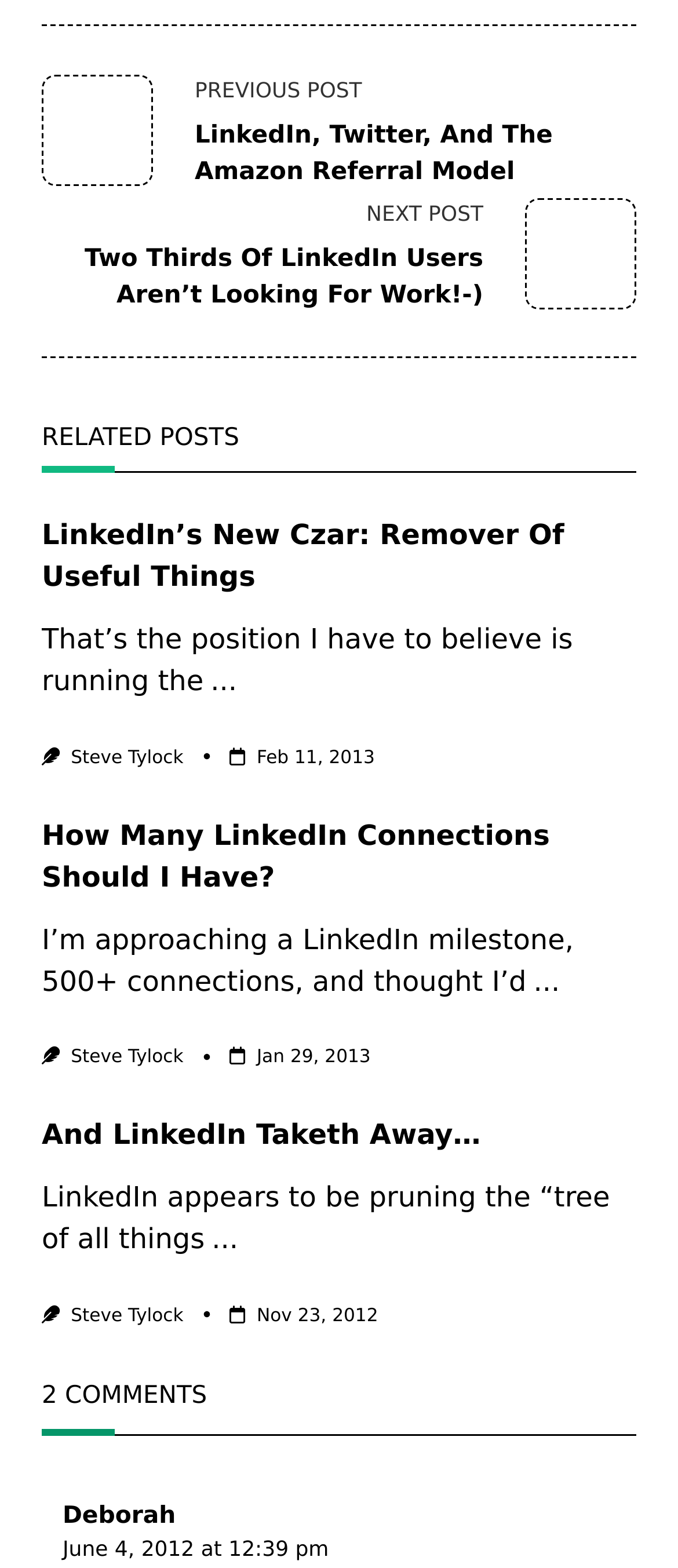Given the element description And LinkedIn Taketh Away…, predict the bounding box coordinates for the UI element in the webpage screenshot. The format should be (top-left x, top-left y, bottom-right x, bottom-right y), and the values should be between 0 and 1.

[0.062, 0.713, 0.709, 0.734]